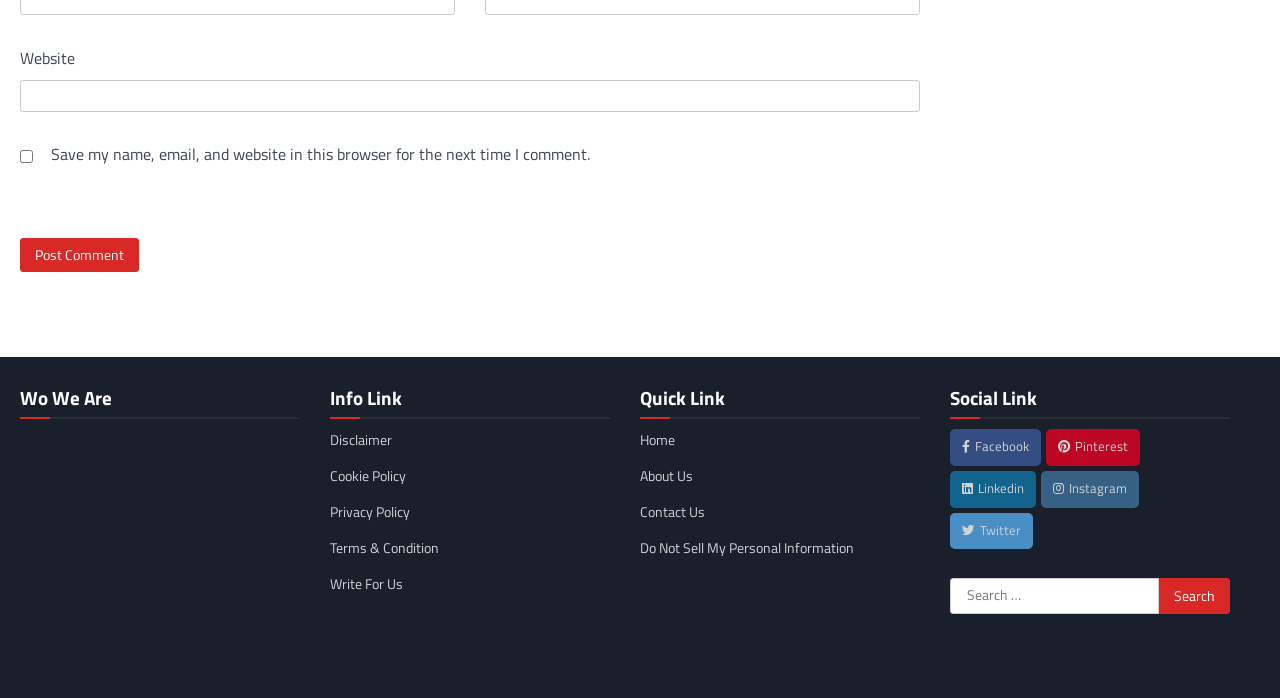What is the purpose of the checkbox?
Please use the image to provide an in-depth answer to the question.

The checkbox is located below the textbox with the label 'Website'. It is unchecked by default and has the description 'Save my name, email, and website in this browser for the next time I comment.' Therefore, the purpose of the checkbox is to save the website data for future comments.